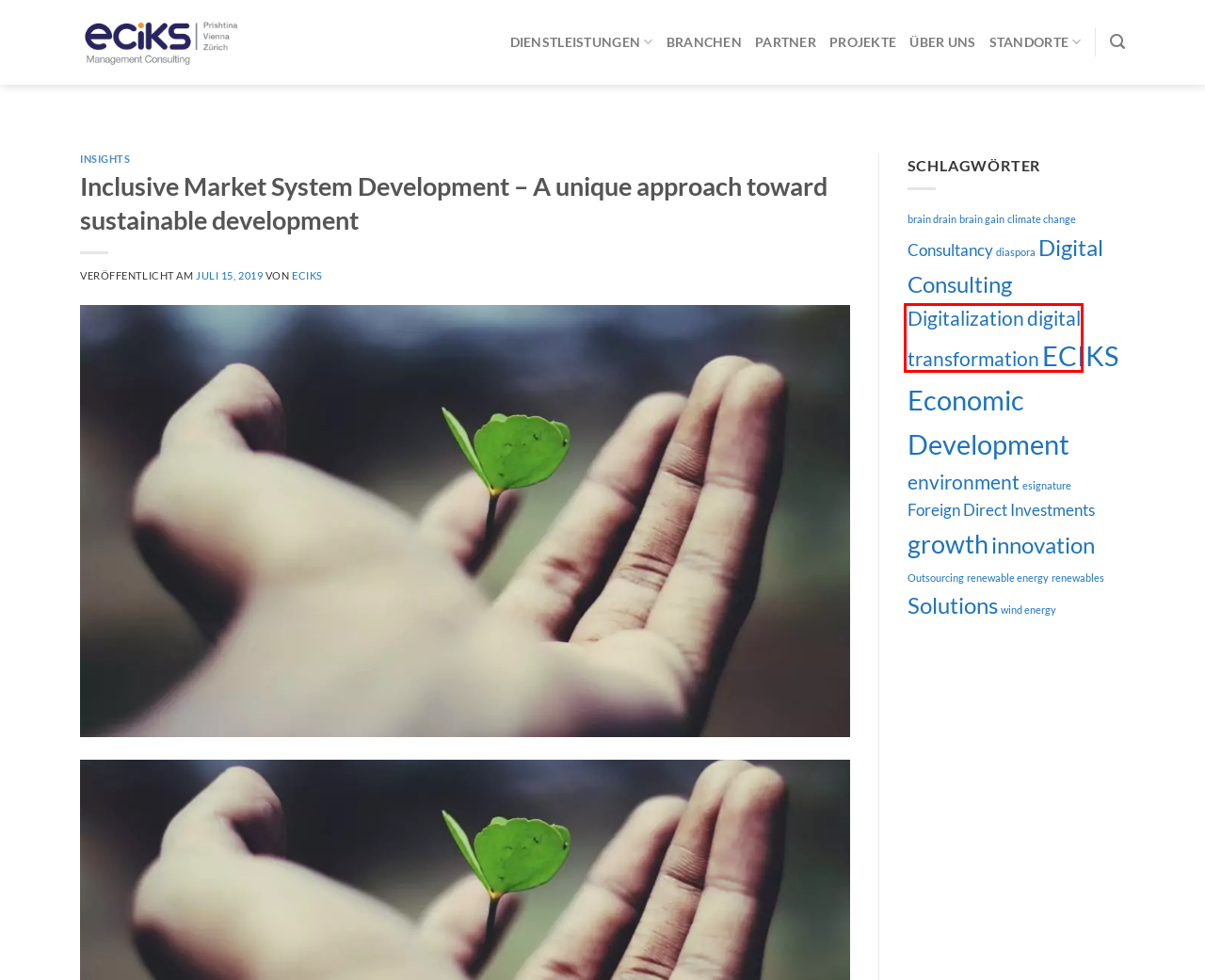Given a screenshot of a webpage featuring a red bounding box, identify the best matching webpage description for the new page after the element within the red box is clicked. Here are the options:
A. Outsourcing Archives - ECIKS
B. digital transformation Archives - ECIKS
C. innovation Archives - ECIKS
D. Insights Archives - ECIKS
E. Branchen - ECIKS
F. esignature Archives - ECIKS
G. Foreign Direct Investments Archives - ECIKS
H. Eciks, Author at ECIKS

B